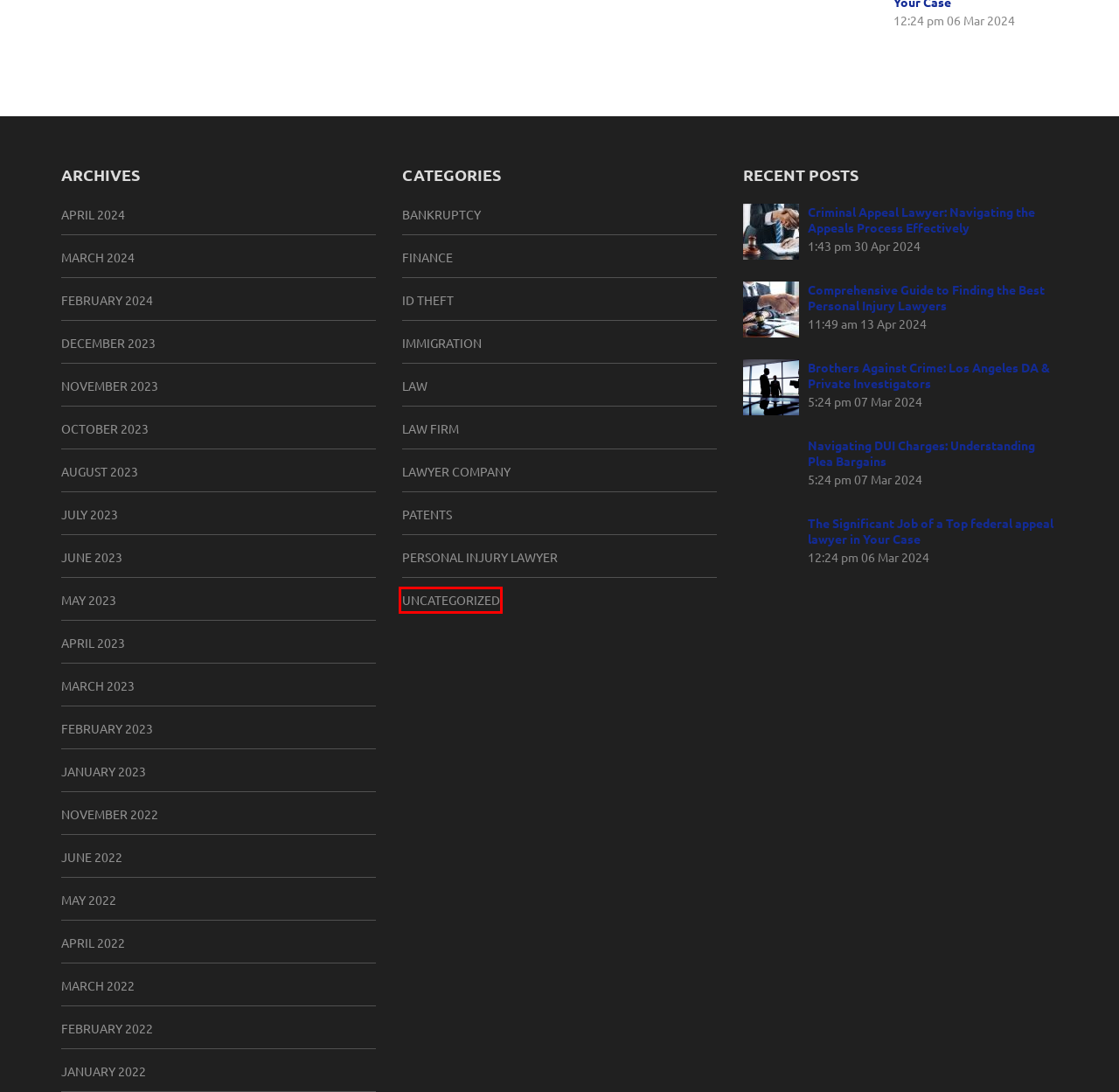A screenshot of a webpage is provided, featuring a red bounding box around a specific UI element. Identify the webpage description that most accurately reflects the new webpage after interacting with the selected element. Here are the candidates:
A. January 2022 -
B. Uncategorized Archives -
C. April 2024 -
D. April 2022 -
E. November 2023 -
F. June 2022 -
G. April 2023 -
H. March 2023 -

B